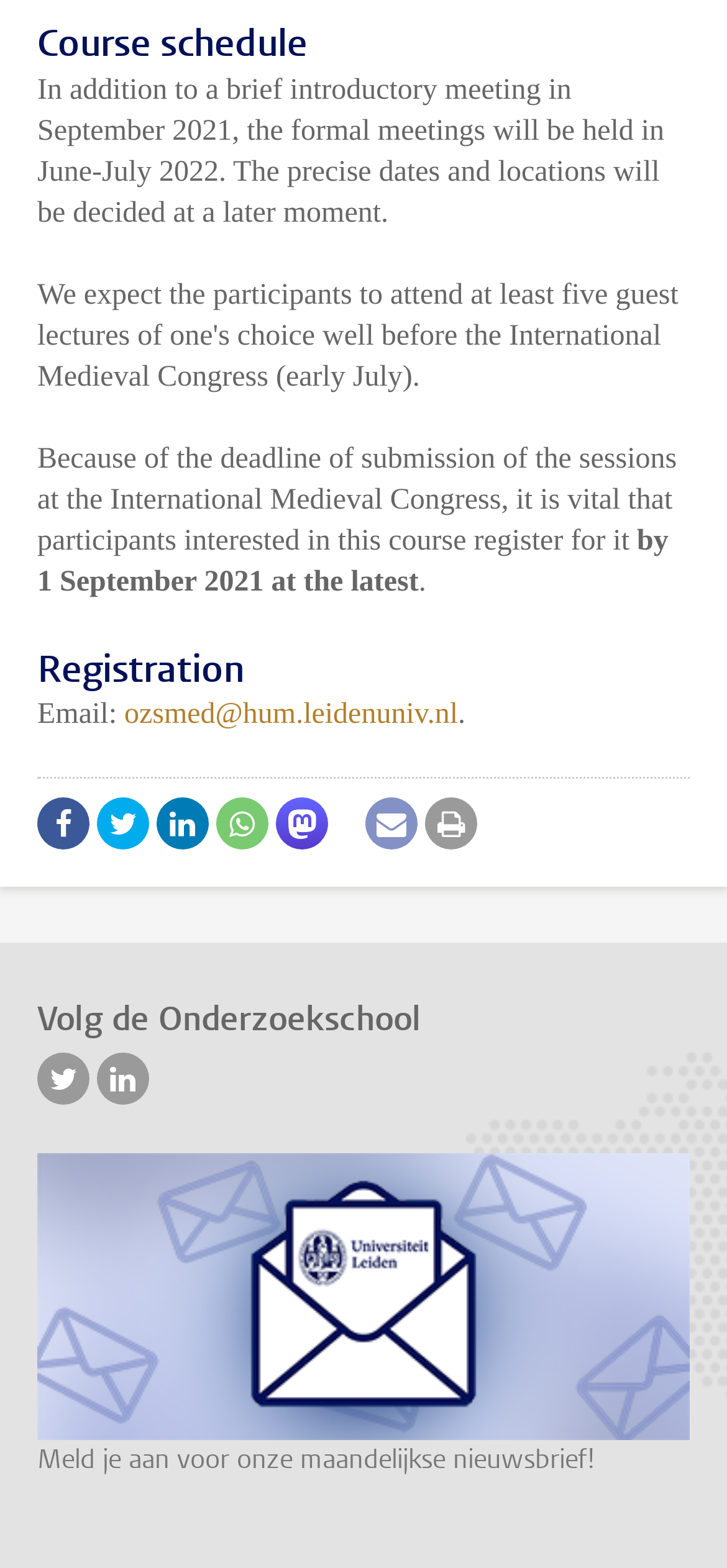Please specify the bounding box coordinates in the format (top-left x, top-left y, bottom-right x, bottom-right y), with values ranging from 0 to 1. Identify the bounding box for the UI component described as follows: title="???shareWhatsApp???"

[0.297, 0.509, 0.369, 0.542]